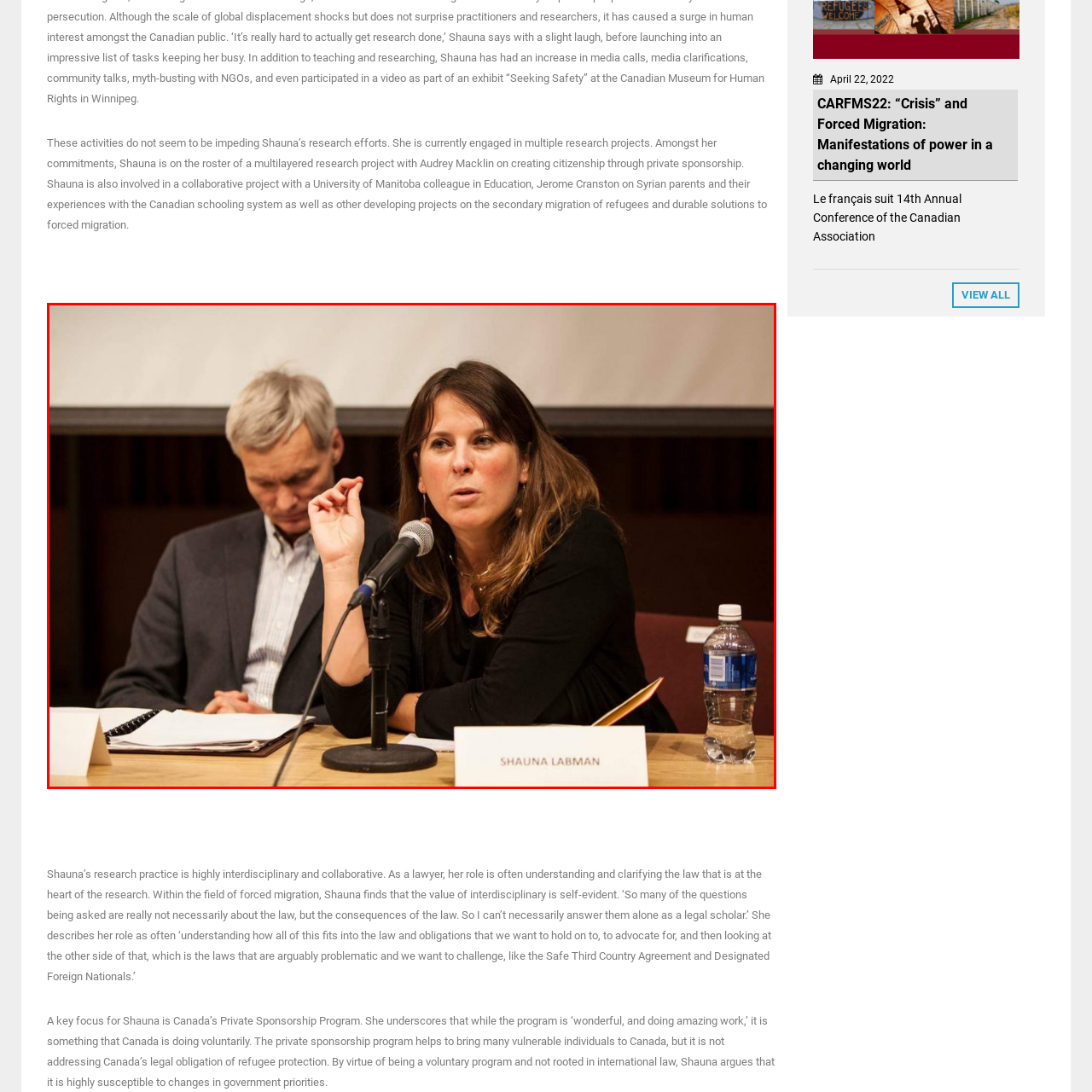Focus on the portion of the image highlighted in red and deliver a detailed explanation for the following question: What is on the table?

The image shows a conference table with various documents scattered on it, indicating that the discussion is focused on a specific topic or agenda. Additionally, a water bottle is placed on the table, which is a common item found in professional settings, further emphasizing the context of the scene.